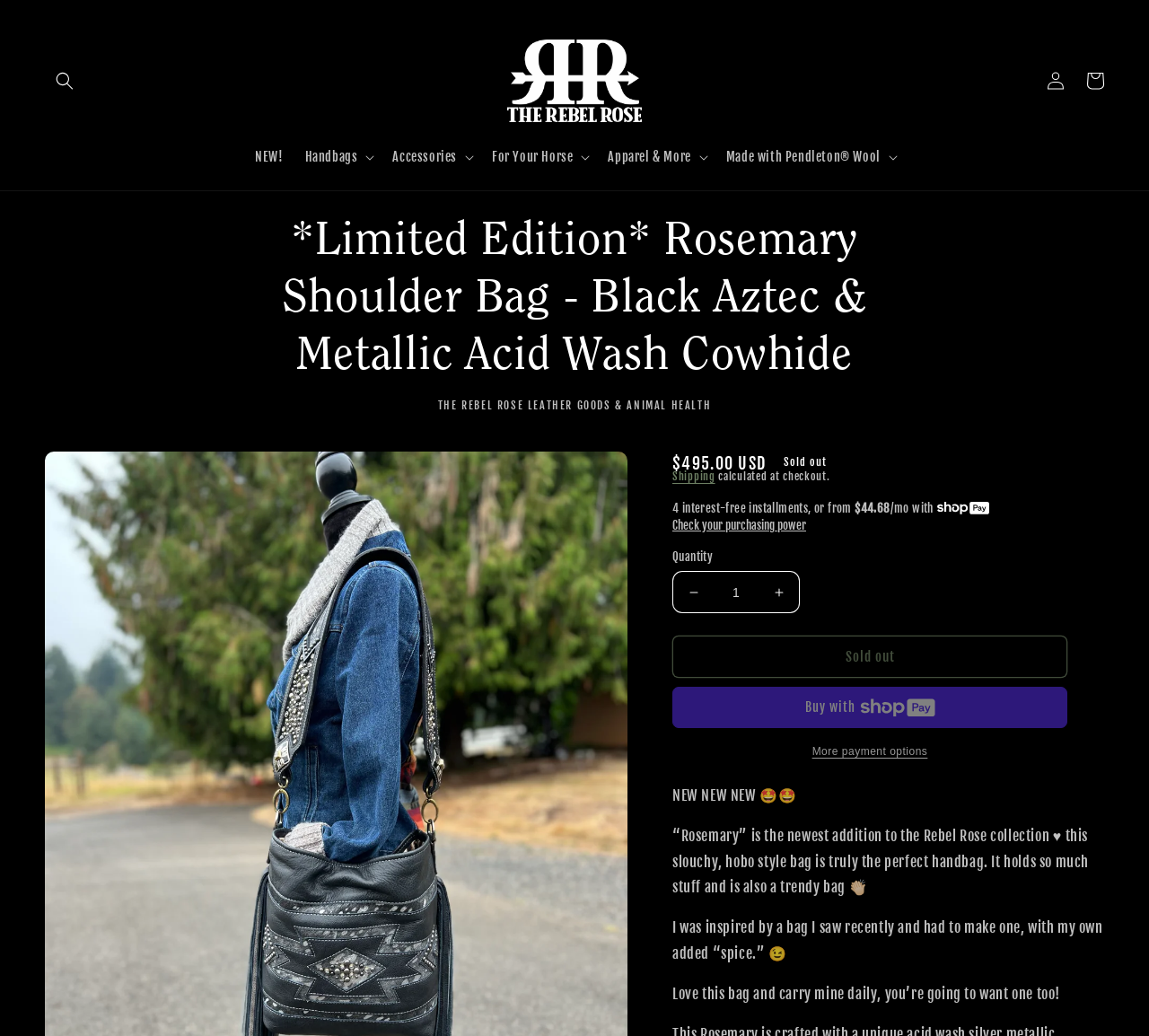Produce a meticulous description of the webpage.

This webpage is about a limited edition shoulder bag called "Rosemary" from the Rebel Rose collection. At the top, there is a navigation menu with buttons for "Handbags", "Accessories", "For Your Horse", "Apparel & More", and "Made with Pendleton Wool". On the top right, there are links to "Log in" and "Cart".

Below the navigation menu, there is a heading that displays the product name "*Limited Edition* Rosemary Shoulder Bag - Black Aztec & Metallic Acid Wash Cowhide". Underneath, there is a section with the brand name "THE REBEL ROSE LEATHER GOODS & ANIMAL HEALTH" and a link to "Skip to product information".

The product information section displays the regular price of $495.00 USD, but it is currently sold out. There is also information about shipping, which is calculated at checkout. Additionally, there is an option to pay in 4 interest-free installments with Shop Pay.

Below the product information, there is a section with a quantity selector and buttons to decrease or increase the quantity. However, the "Add to cart" button is currently disabled because the product is sold out. There are also buttons for "Buy now with ShopPay" and "More payment options", but they are also disabled.

The webpage also features a product description, which is divided into four paragraphs. The first paragraph introduces the "Rosemary" bag as the newest addition to the Rebel Rose collection. The second paragraph explains the inspiration behind the bag's design. The third paragraph is a testimonial from the creator, who loves the bag and carries it daily. The fourth paragraph encourages customers to get their own "Rosemary" bag.